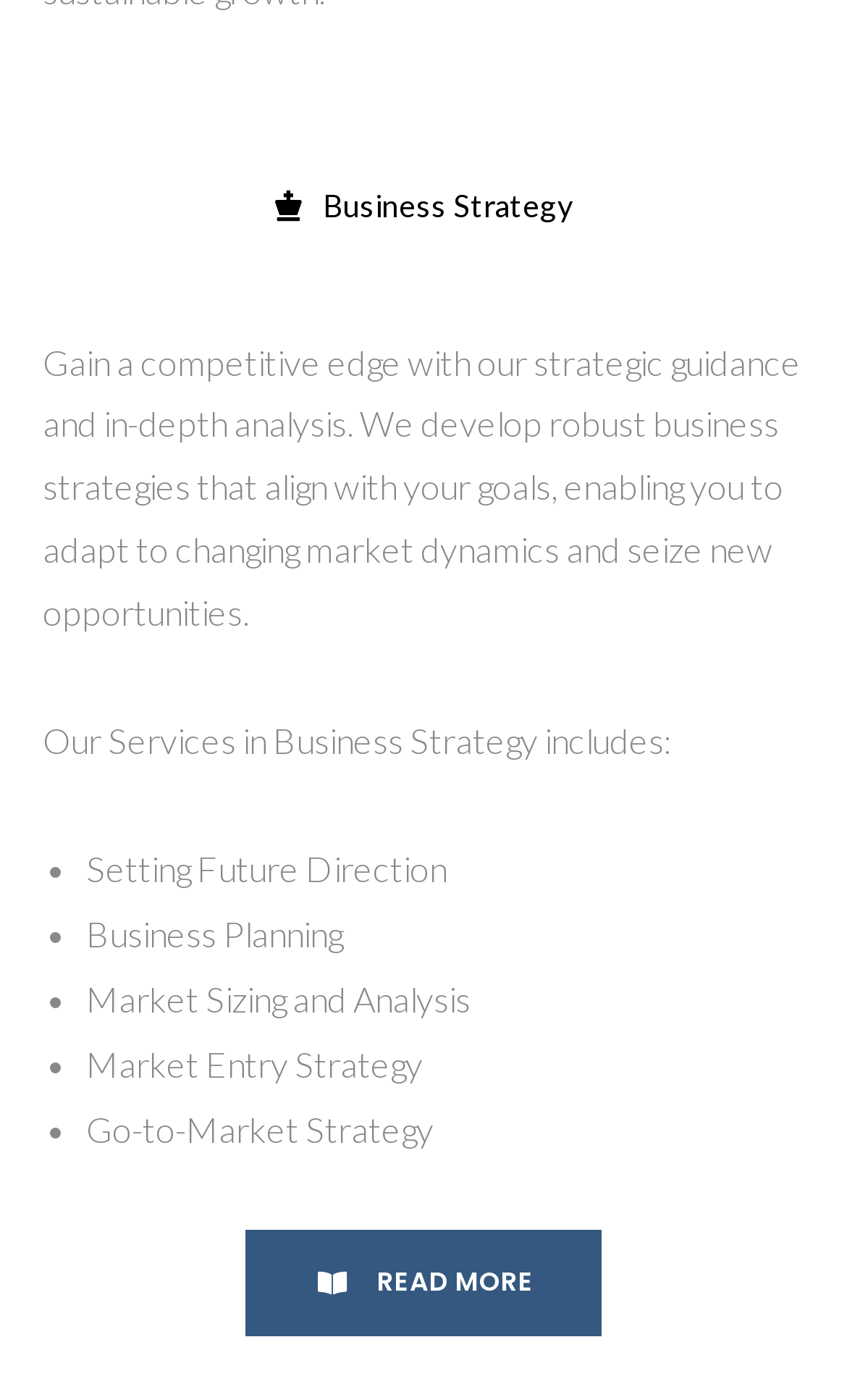What is the tone of the company's language?
Using the image as a reference, deliver a detailed and thorough answer to the question.

The tone of the company's language is professional, as evident from the formal and objective language used in the description of Business Strategy and the listing of services. The language is free of emotional appeals and focuses on conveying the company's expertise and services.